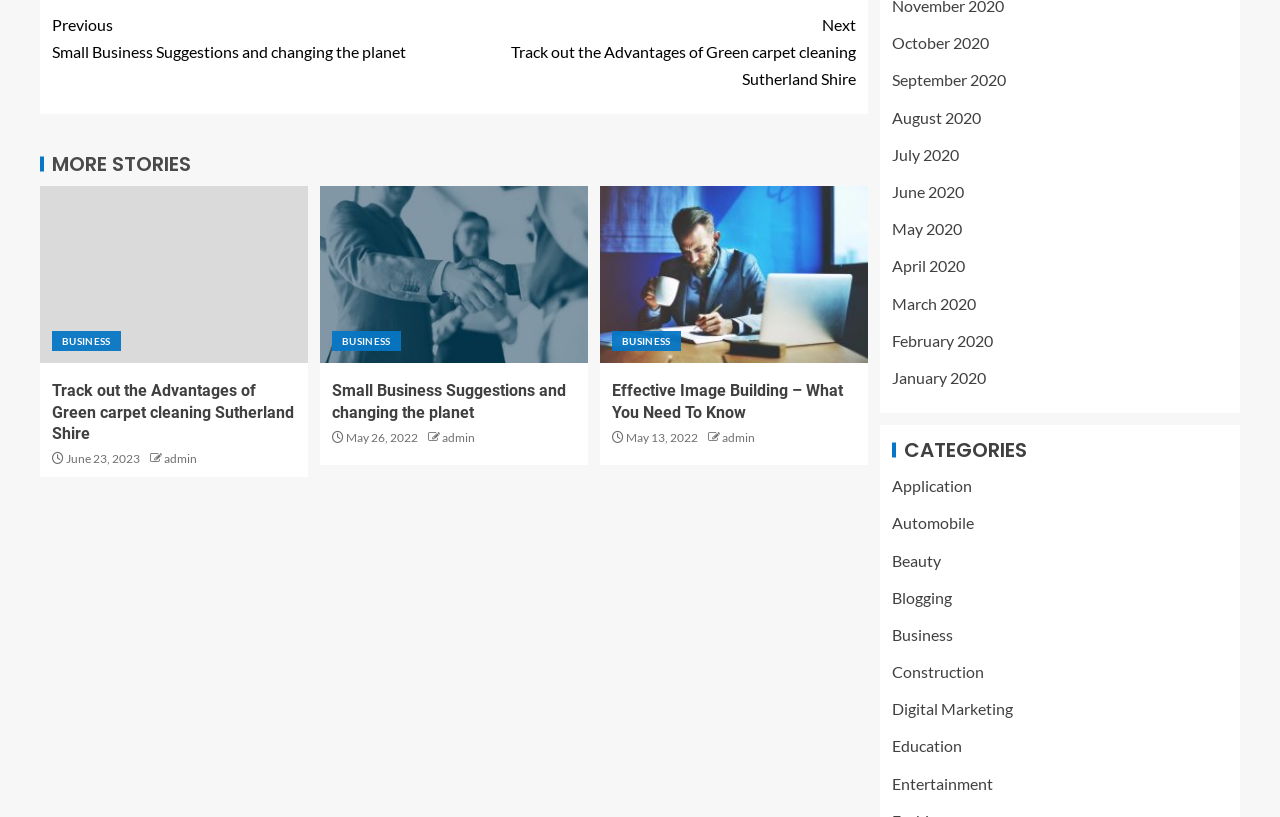Please provide the bounding box coordinates in the format (top-left x, top-left y, bottom-right x, bottom-right y). Remember, all values are floating point numbers between 0 and 1. What is the bounding box coordinate of the region described as: Construction

[0.697, 0.81, 0.769, 0.834]